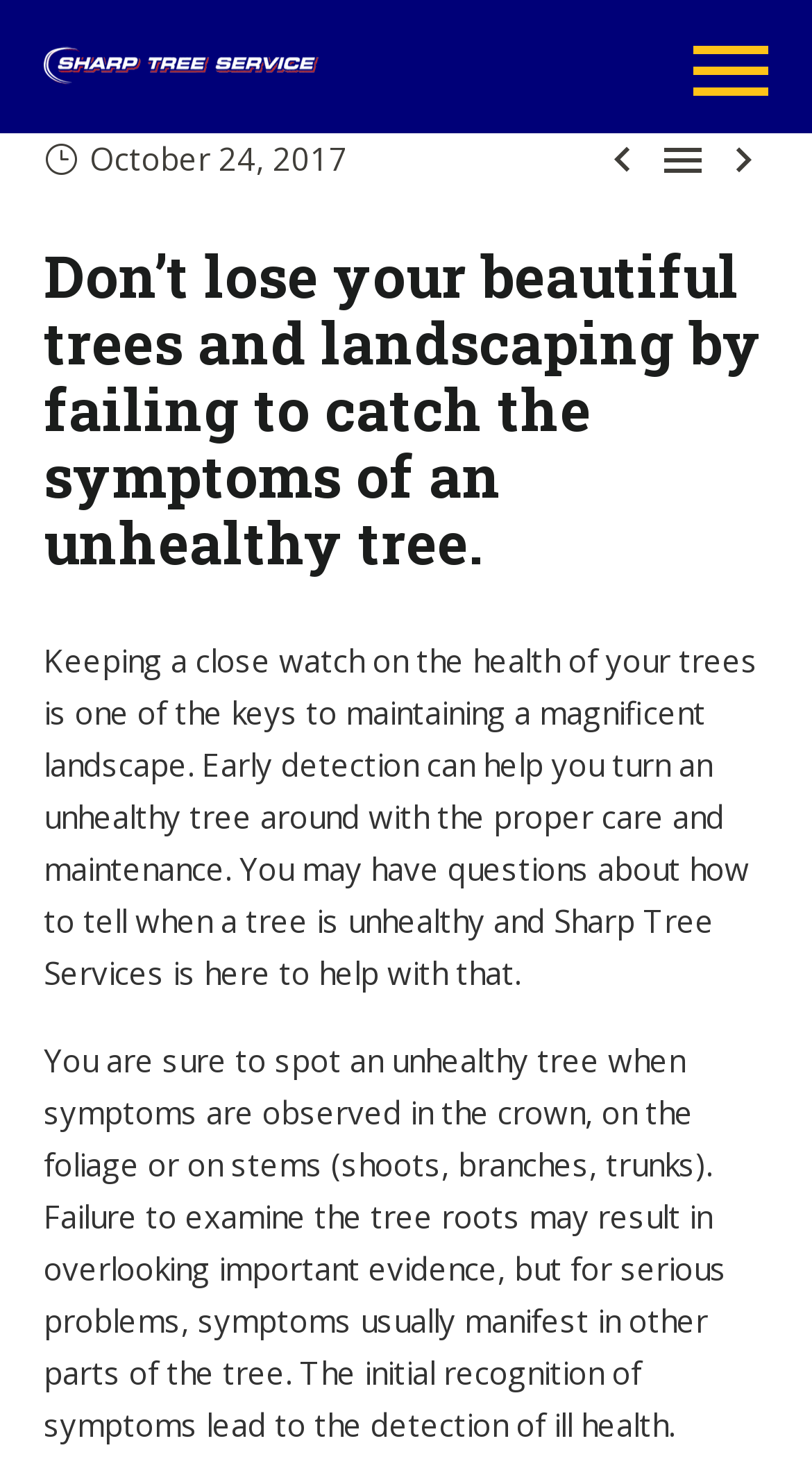What is the importance of early detection of tree health issues?
Please use the image to deliver a detailed and complete answer.

I inferred the importance of early detection by reading the StaticText element that says 'Early detection can help you turn an unhealthy tree around with the proper care and maintenance', so early detection is important to save an unhealthy tree.